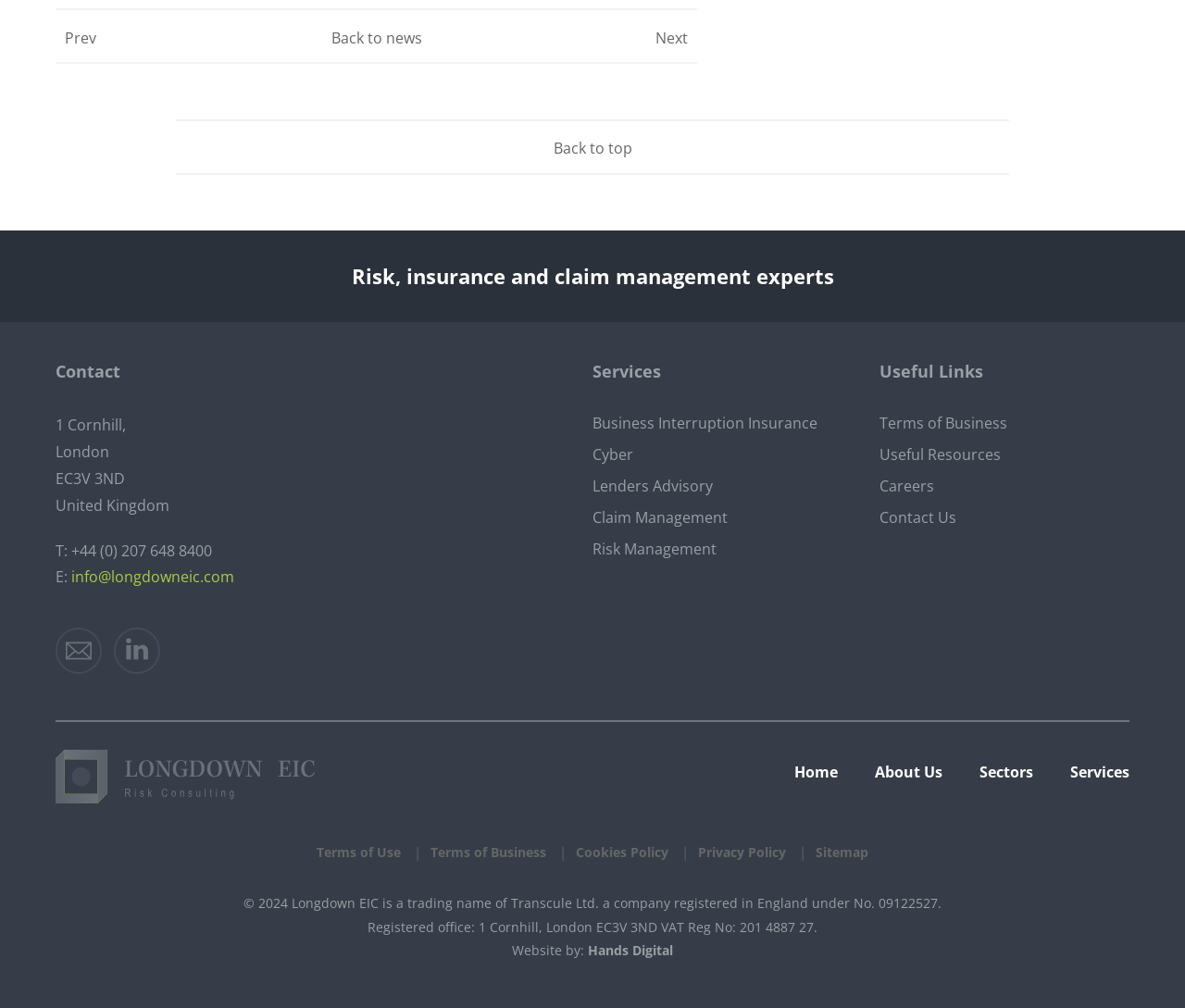Find the bounding box coordinates of the element I should click to carry out the following instruction: "Contact Us".

None